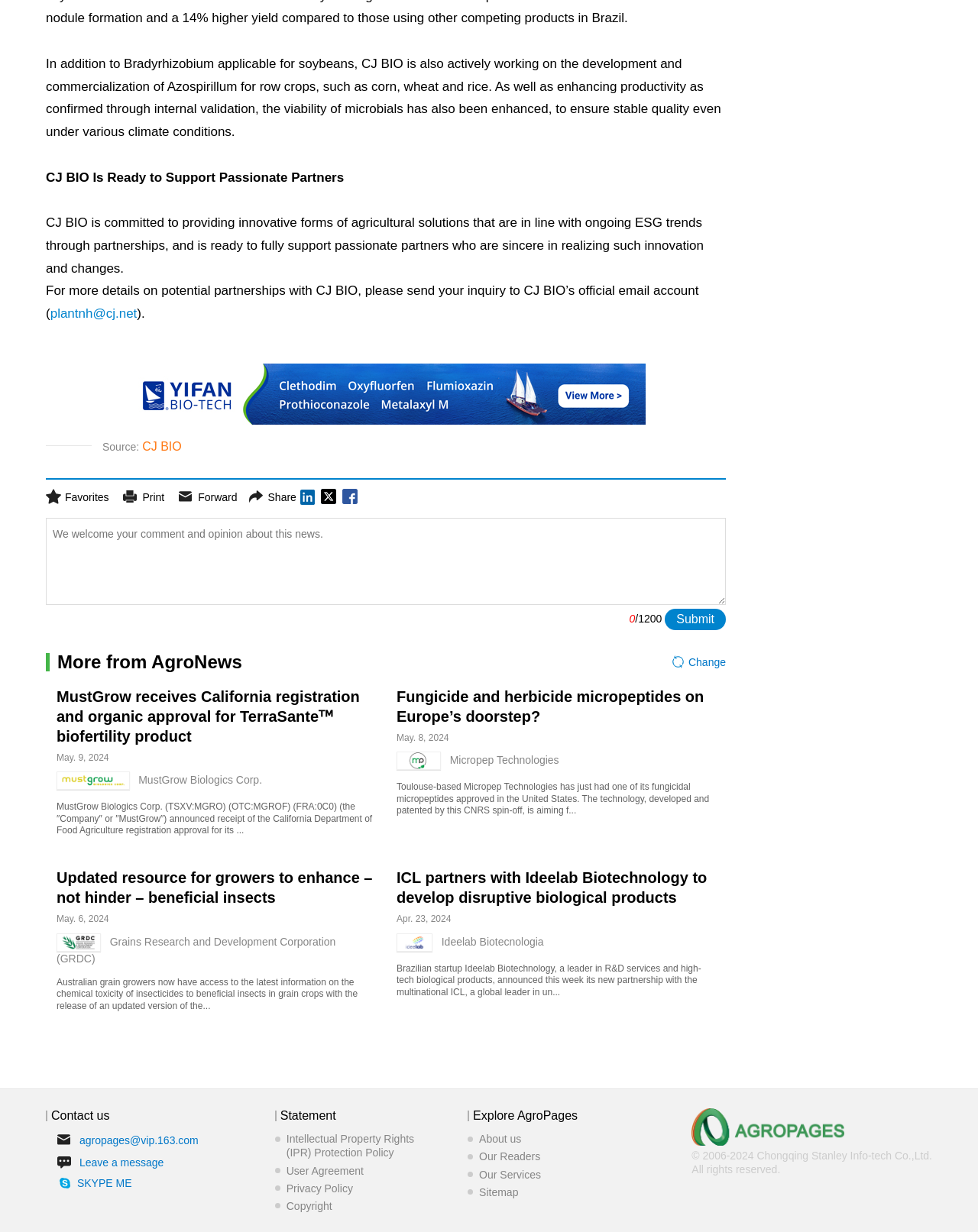Locate the bounding box coordinates of the region to be clicked to comply with the following instruction: "Click on the 'Home' link". The coordinates must be four float numbers between 0 and 1, in the form [left, top, right, bottom].

None